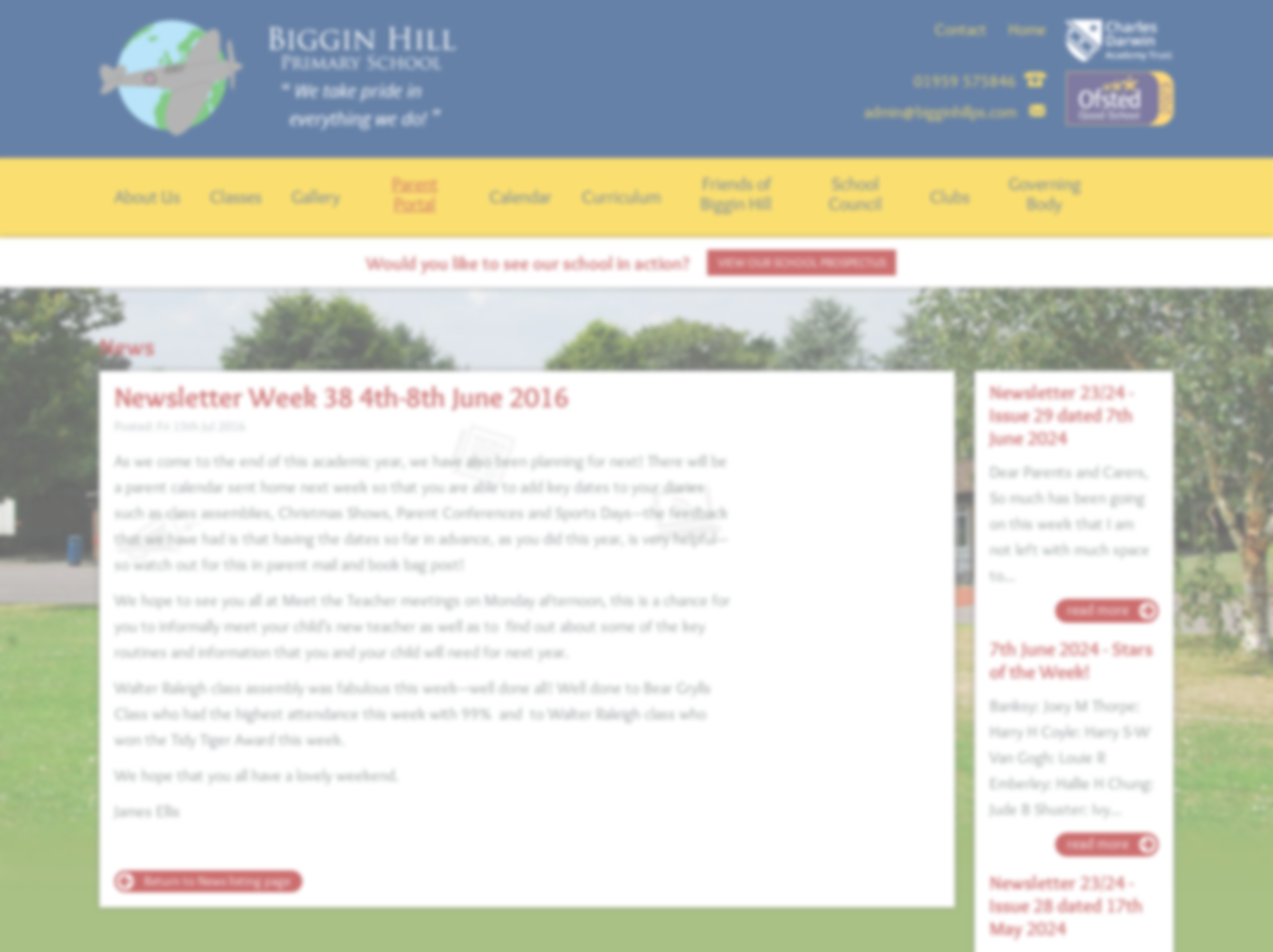With reference to the image, please provide a detailed answer to the following question: What is the phone number of the school?

I found the answer by looking at the StaticText element with the text '01959 575846' which is likely to be the phone number of the school.